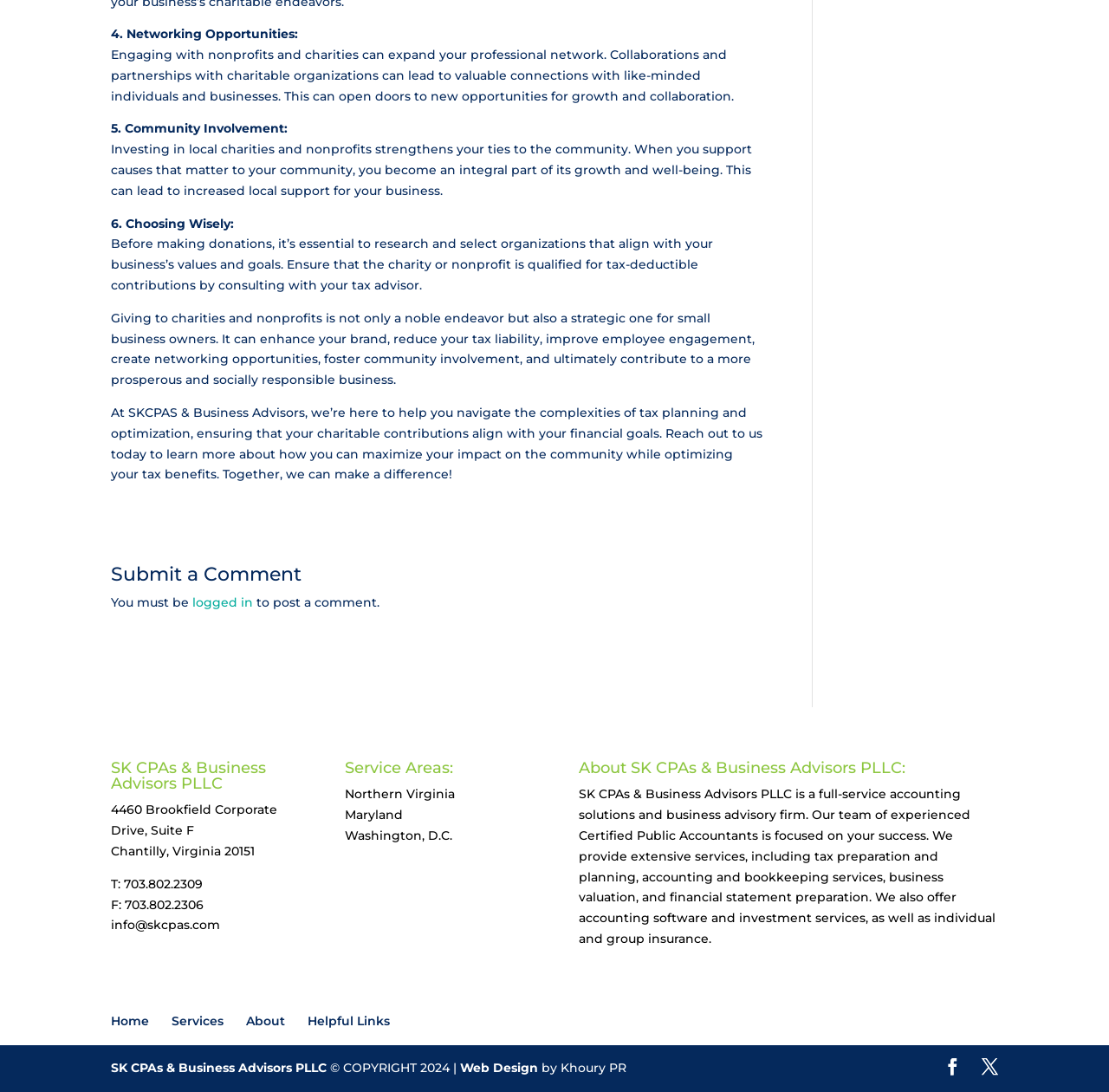Look at the image and give a detailed response to the following question: What services does the company provide?

I found the services provided by the company by reading the text under the 'About SK CPAs & Business Advisors PLLC:' heading, which lists various services such as tax preparation, accounting, business valuation, and more.